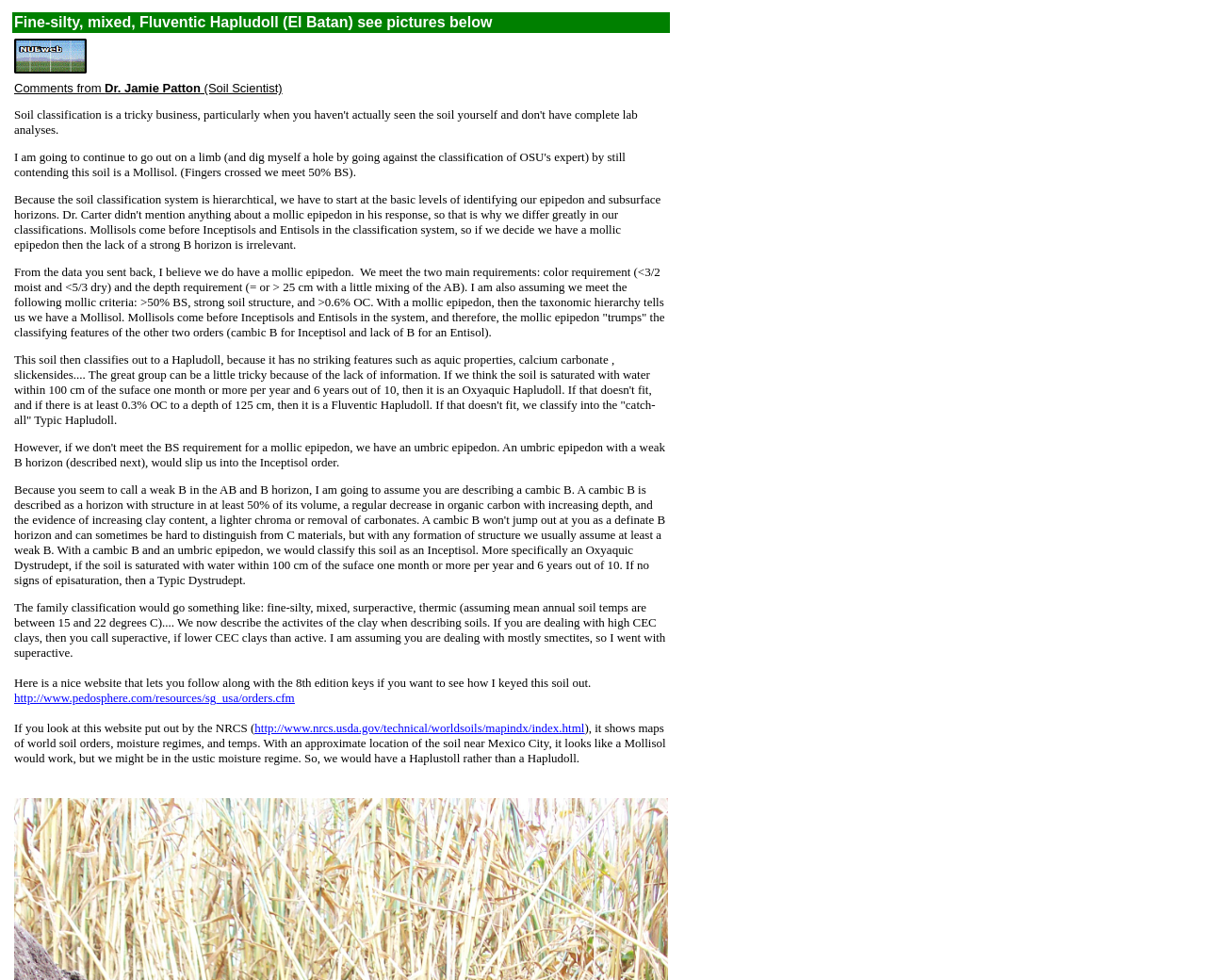Identify the bounding box for the UI element described as: "alt="Nitrogen Use Efficiency Web"". Ensure the coordinates are four float numbers between 0 and 1, formatted as [left, top, right, bottom].

[0.012, 0.063, 0.072, 0.078]